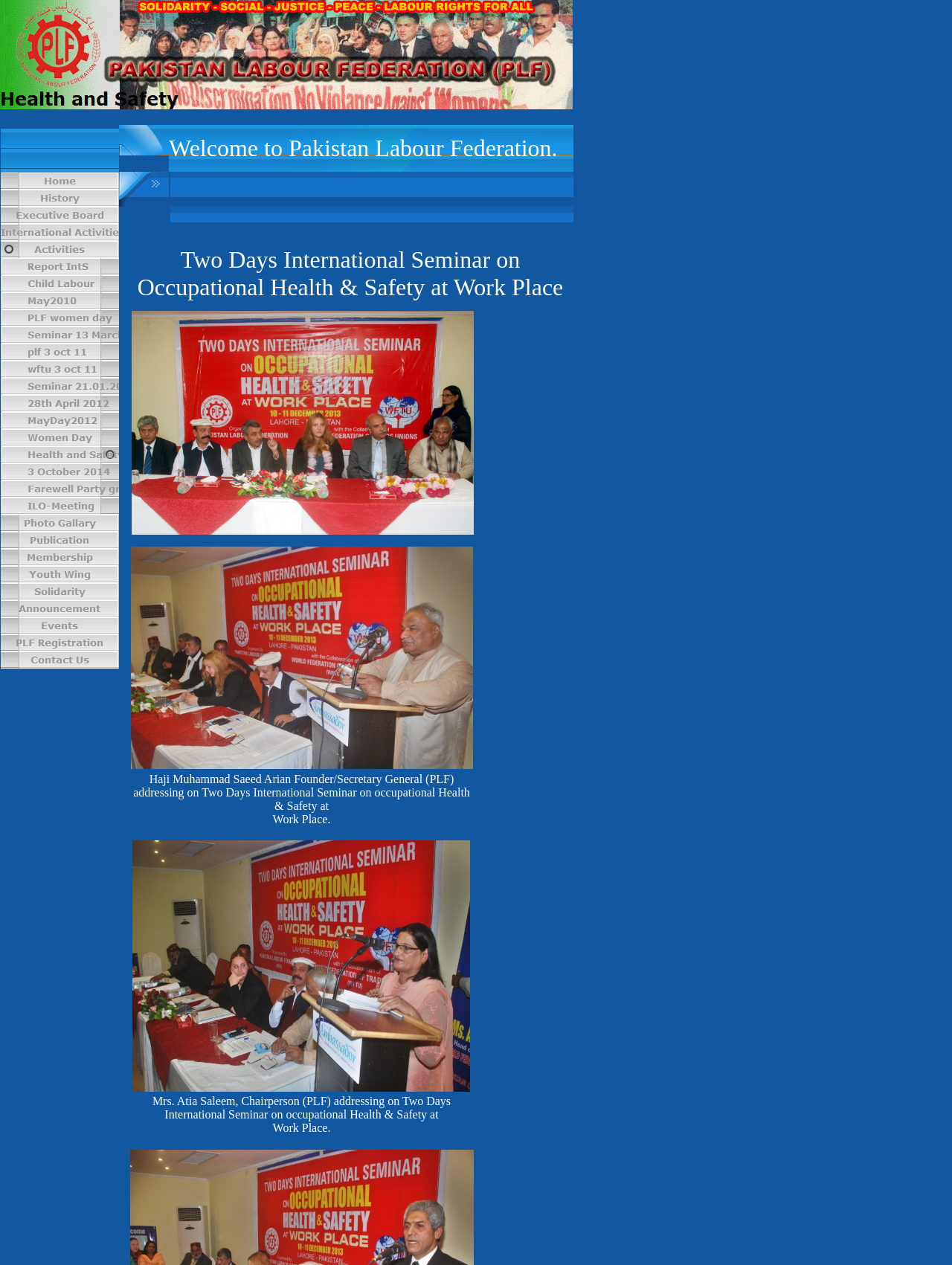Respond to the following question using a concise word or phrase: 
How many rows are in the table?

15